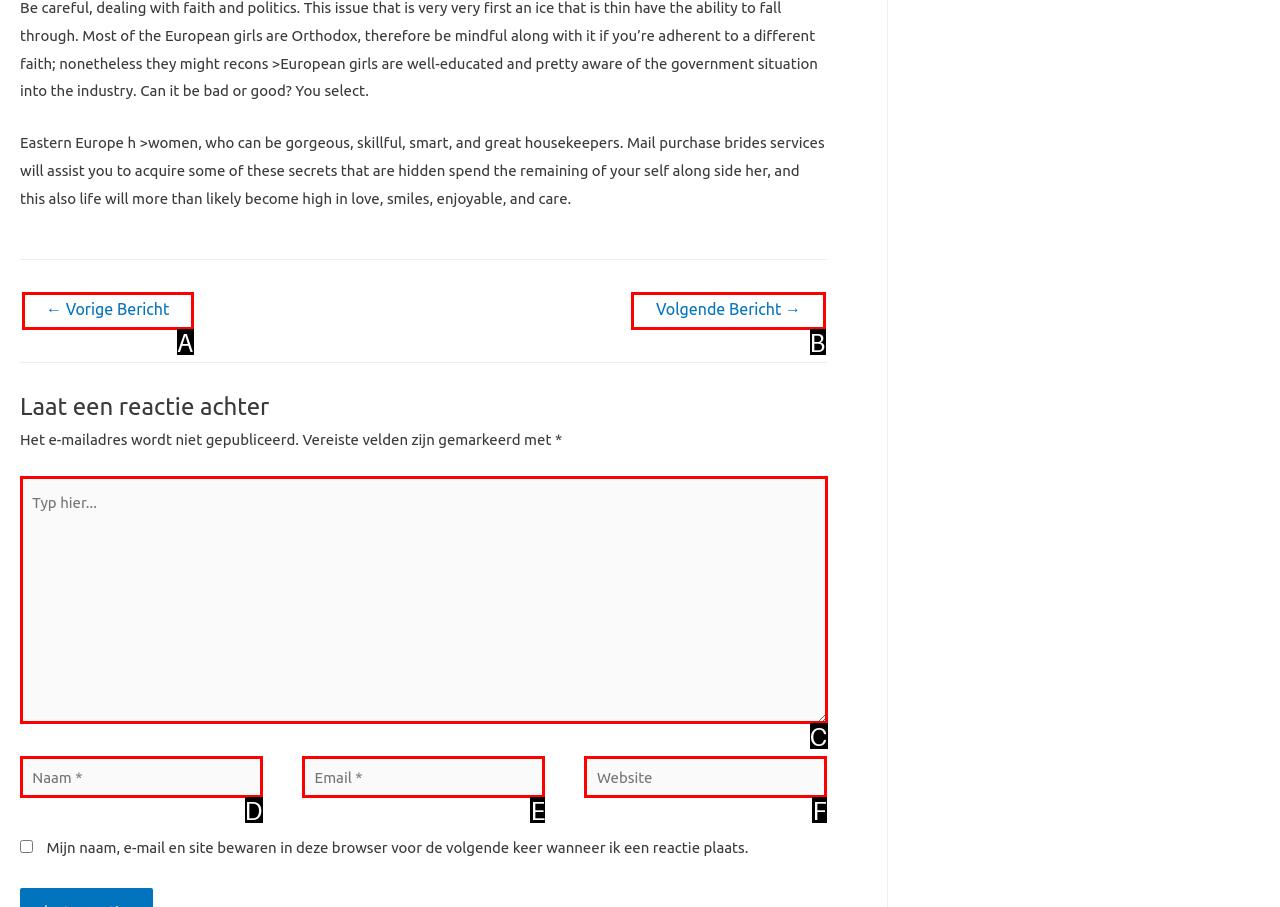Given the element description: Mga Introducing Broker, choose the HTML element that aligns with it. Indicate your choice with the corresponding letter.

None